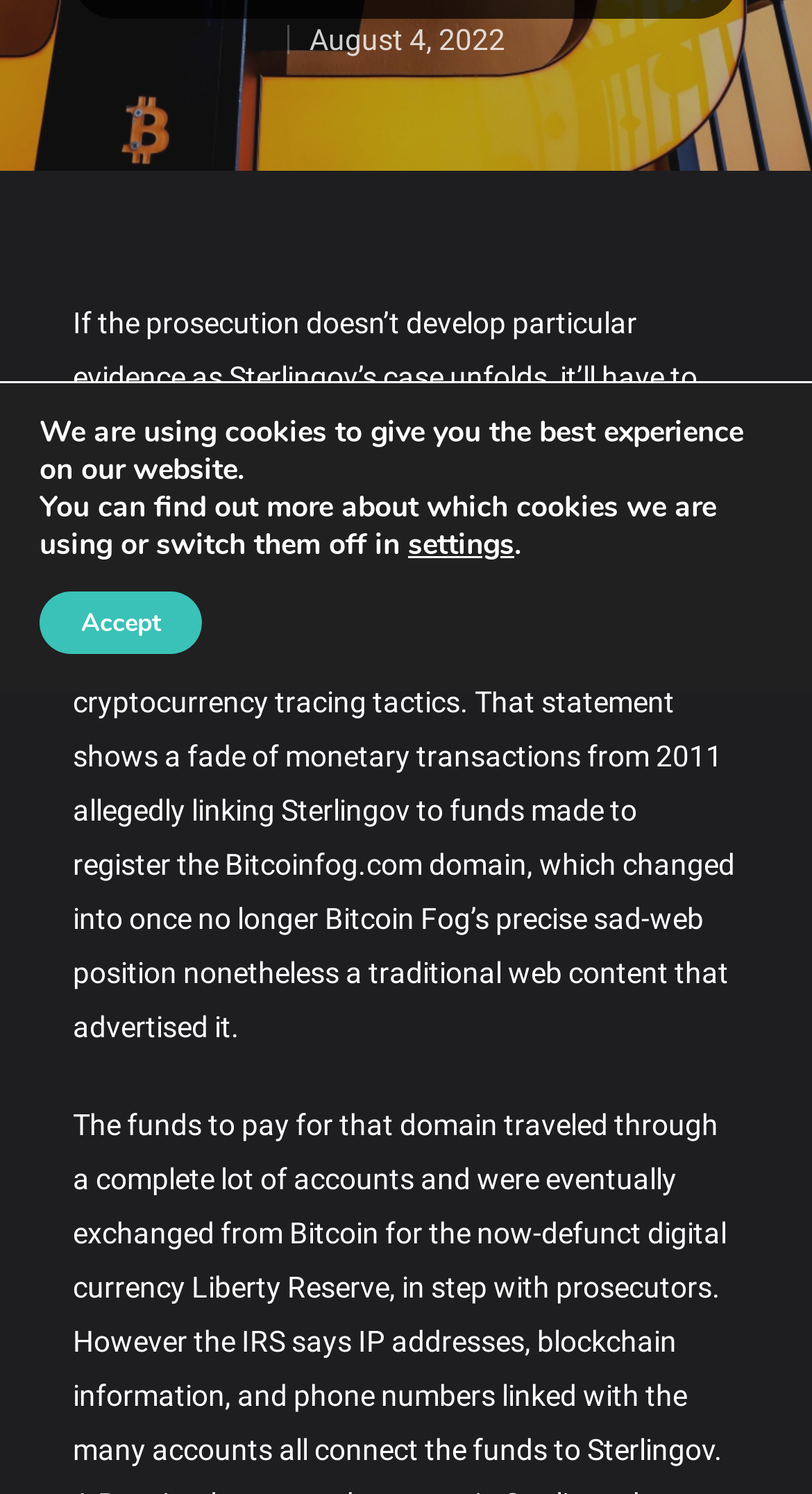Provide the bounding box coordinates for the UI element that is described as: "alt="Prev"".

None